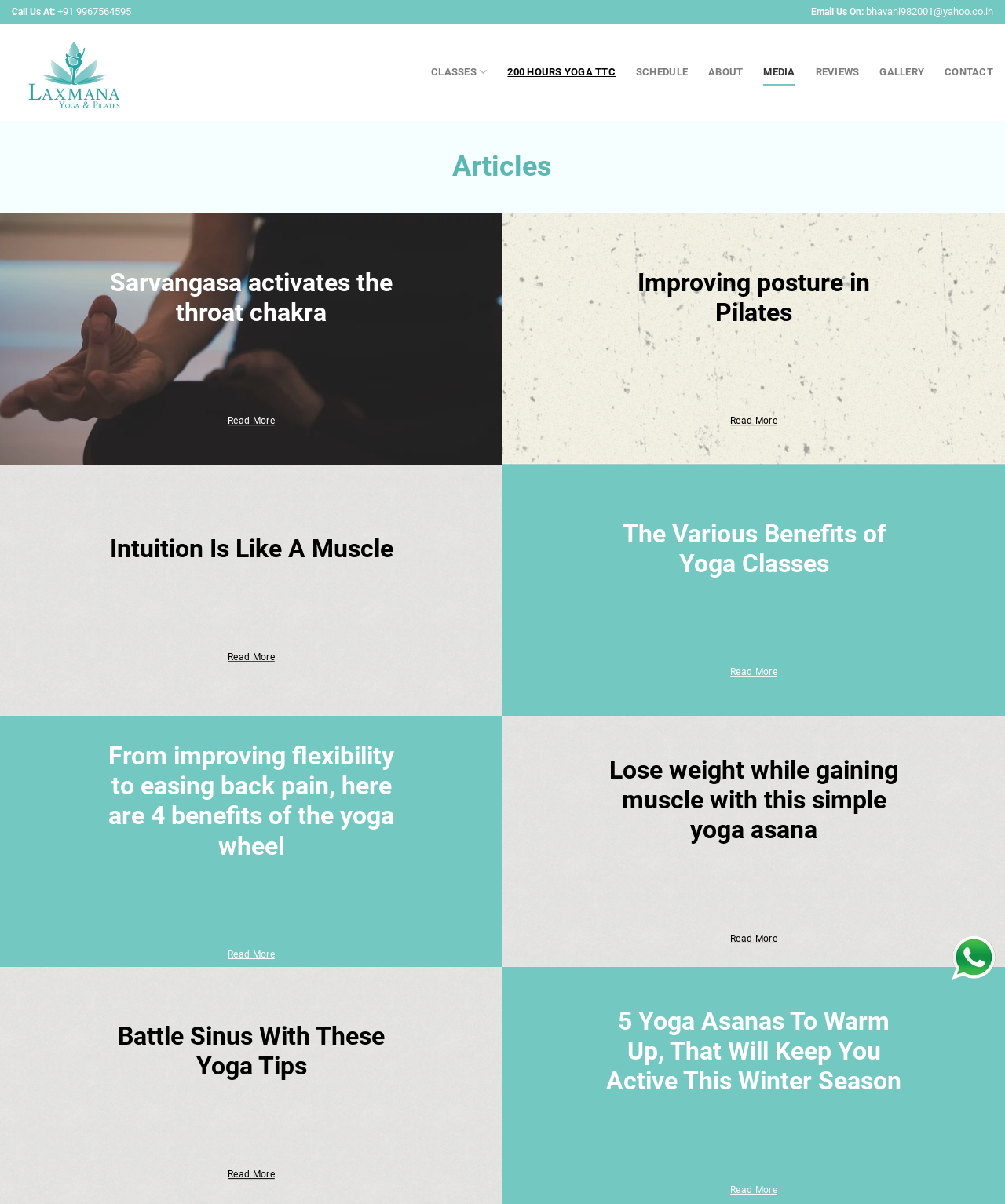Please find the bounding box coordinates (top-left x, top-left y, bottom-right x, bottom-right y) in the screenshot for the UI element described as follows: 200 Hours Yoga TTC

[0.505, 0.048, 0.612, 0.072]